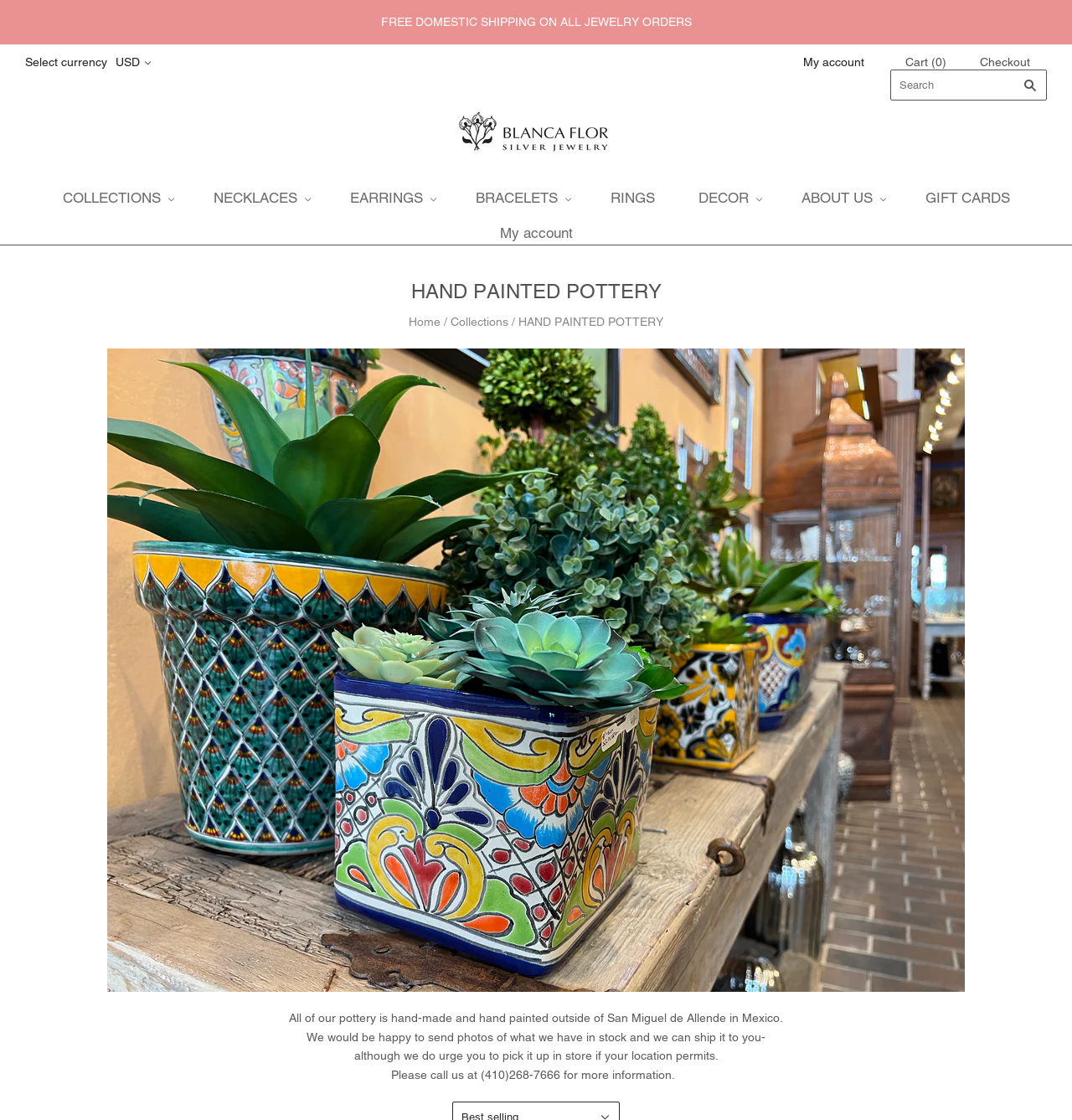Please answer the following question using a single word or phrase: 
How can I contact the website for more information?

Call (410)268-7666